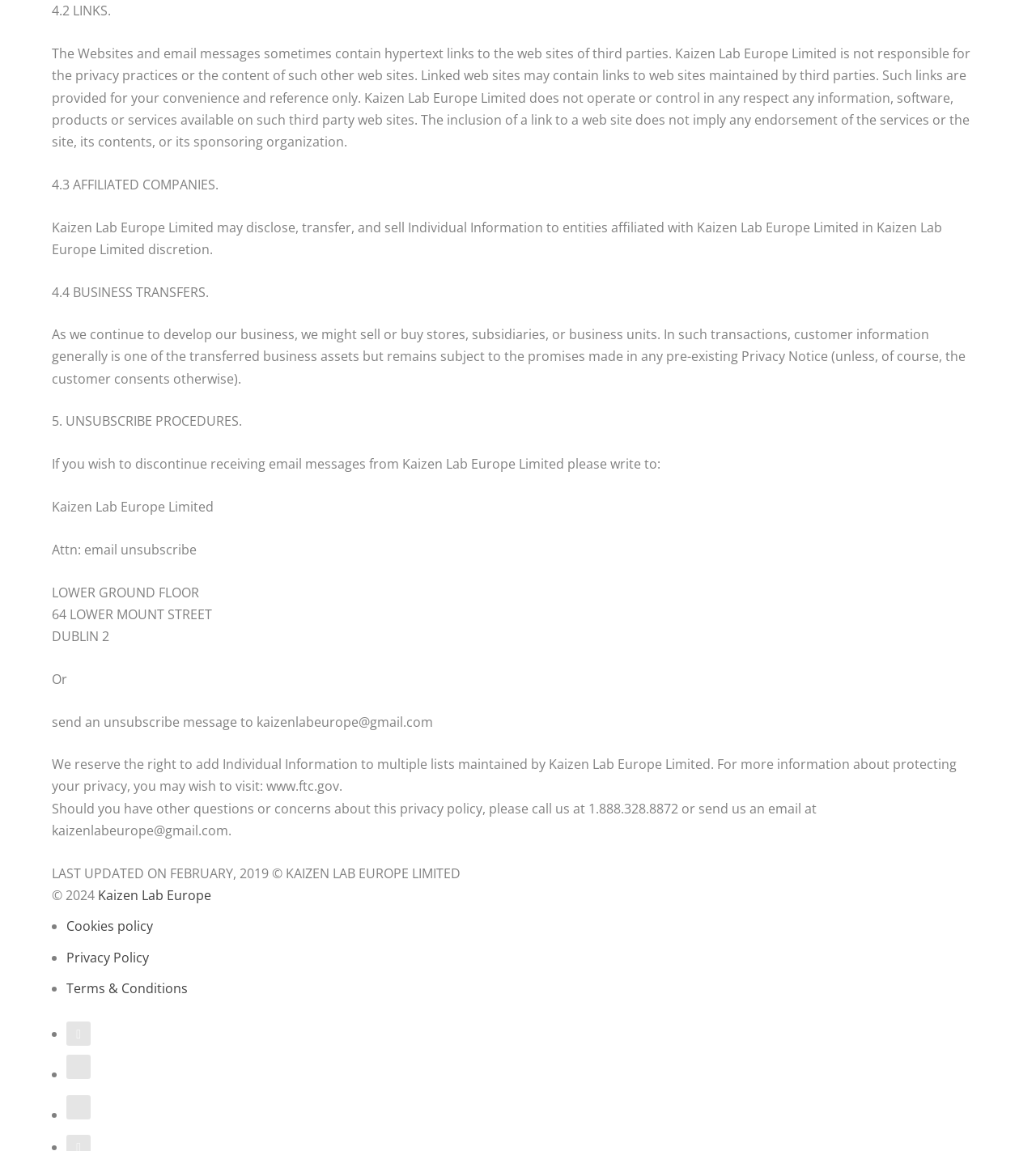Use the information in the screenshot to answer the question comprehensively: What is the purpose of the links to third-party websites?

According to the text, the links to third-party websites are provided for the convenience and reference of the user, and Kaizen Lab Europe Limited does not operate or control any information, software, products, or services available on such third-party websites.